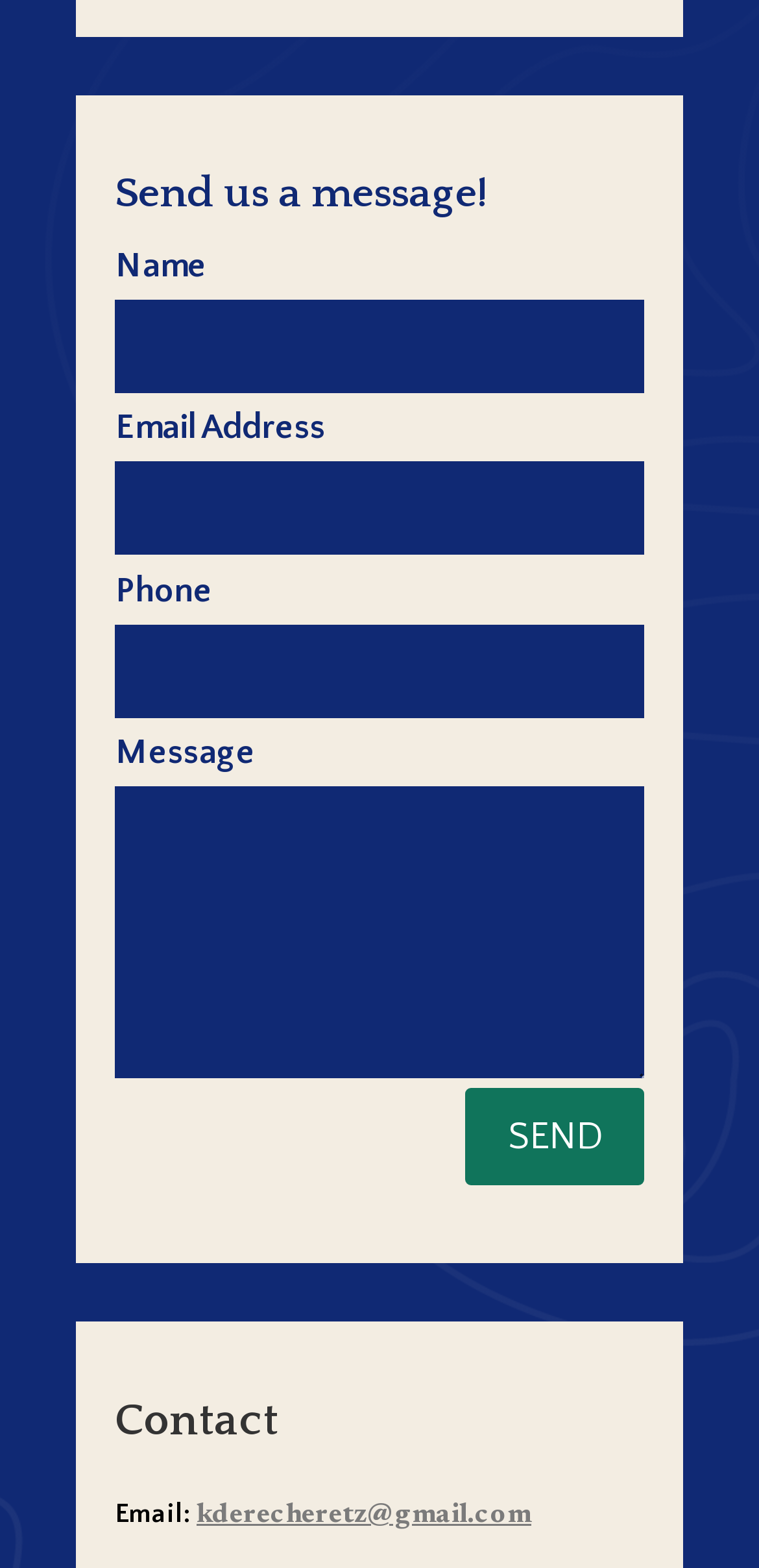Give a one-word or phrase response to the following question: What is the label of the button at the bottom of the webpage?

SEND